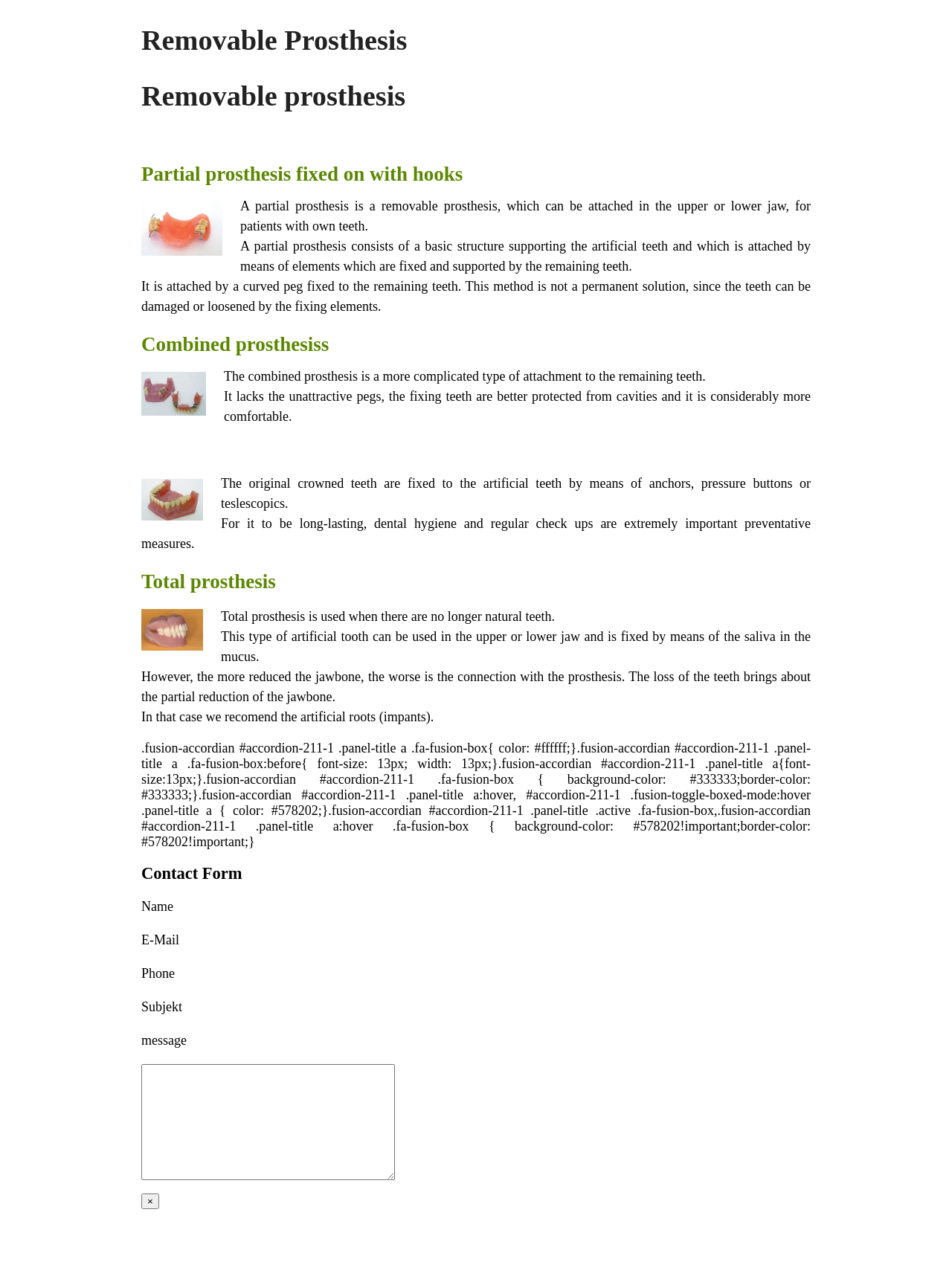Find the bounding box coordinates for the UI element that matches this description: "×".

[0.148, 0.935, 0.167, 0.947]